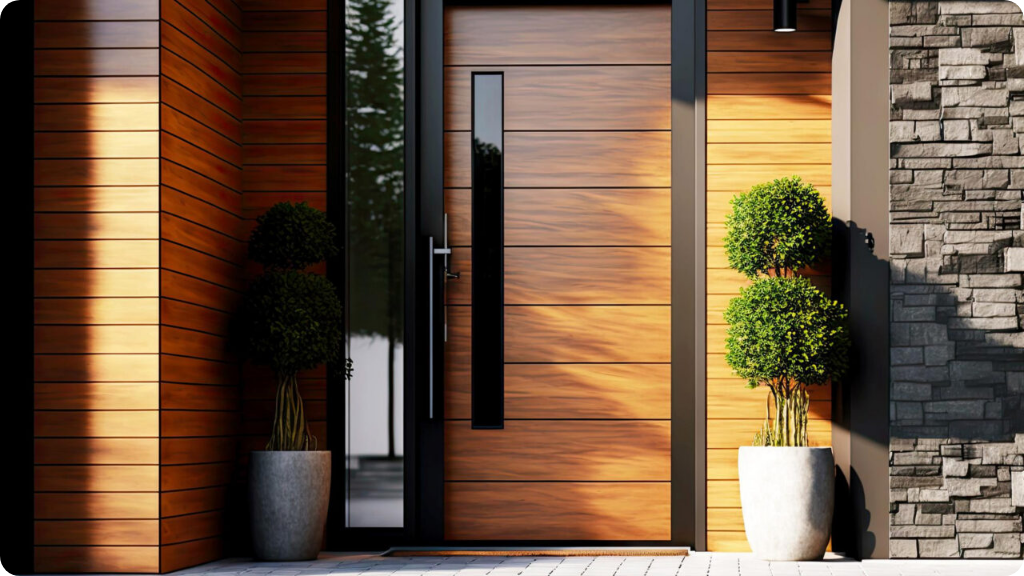Please respond in a single word or phrase: 
What is the purpose of the narrow vertical window on the door?

to filter natural light